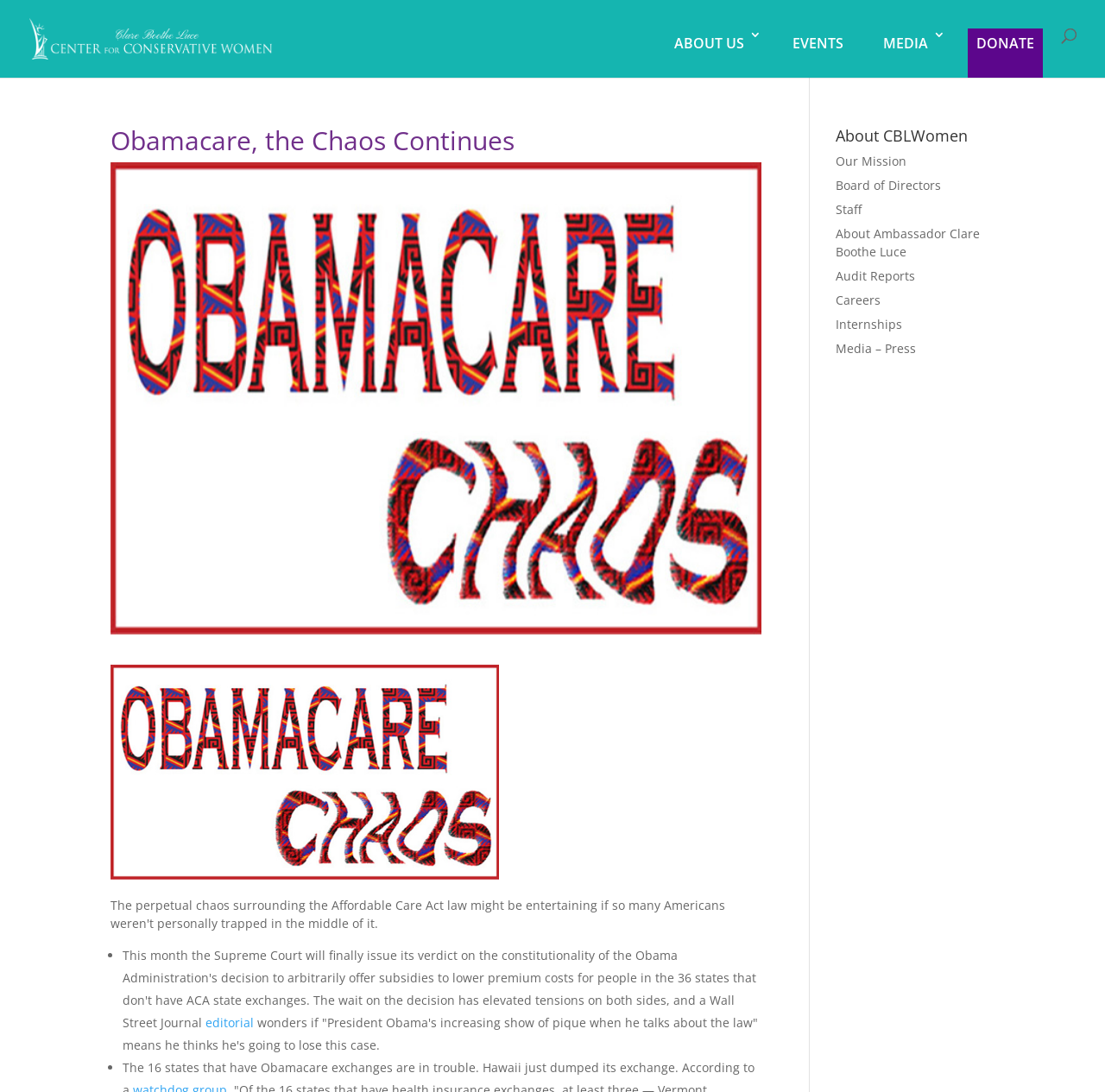Can you determine the bounding box coordinates of the area that needs to be clicked to fulfill the following instruction: "donate to the organization"?

[0.876, 0.026, 0.944, 0.071]